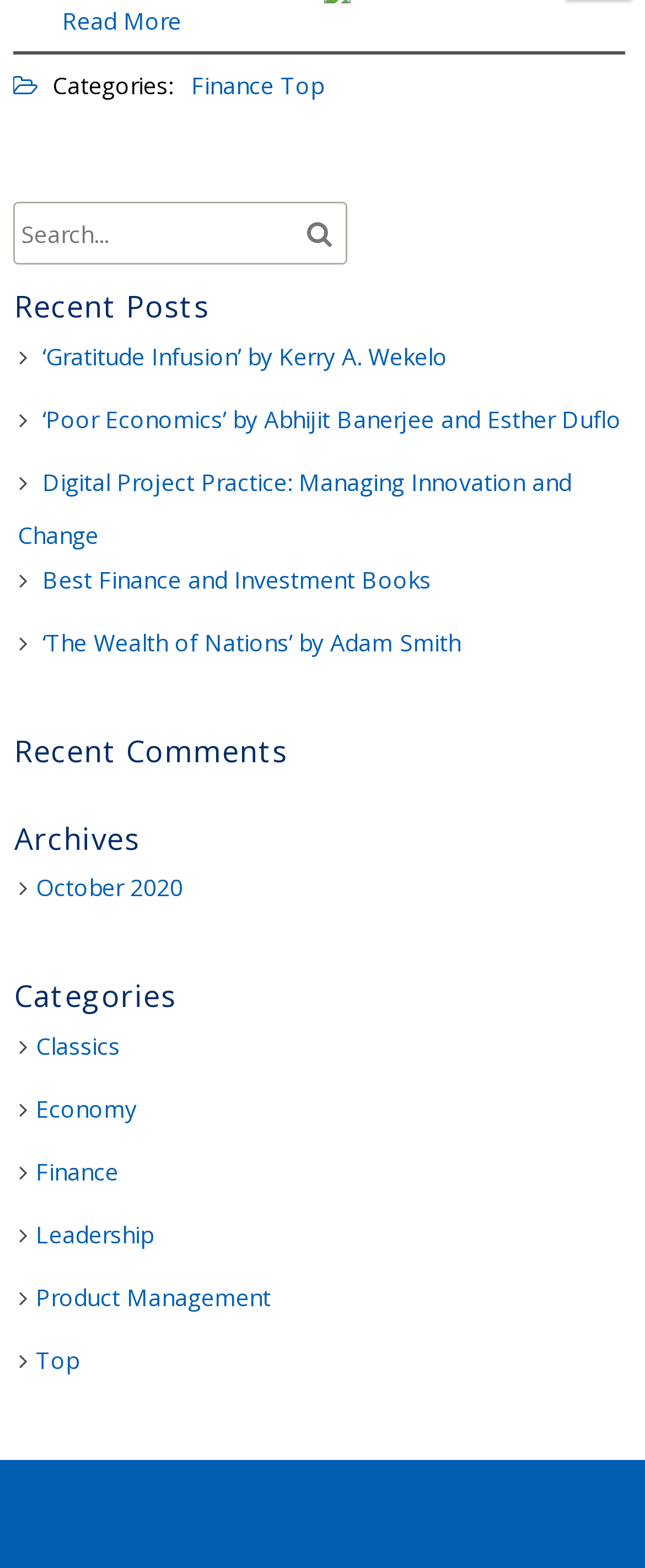Please identify the bounding box coordinates of the area that needs to be clicked to fulfill the following instruction: "Read more about 'Gratitude Infusion'."

[0.066, 0.217, 0.694, 0.237]